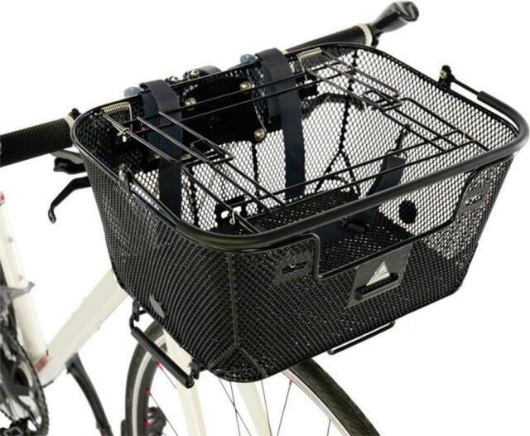Give a complete and detailed account of the image.

This image features a sturdy pet bike basket designed for easy attachment to a bicycle's handlebars. The basket showcases a durable, vinyl-dipped steel construction, featuring a mesh design that combines both strength and visibility. Equipped with quick release rack attachments, it is both practical and convenient for pet owners. 

The basket is detailed with safety straps and an adjustable tether leash to keep your pet secure while riding. It has an 8-pound capacity when mounted on the handlebars, with additional support options available for rear rack mounting. This product is ideal for adventures, ensuring that your furry friend can join you on your cycling excursions with comfort and safety. The overall design emphasizes functionality and user-friendliness, making it a great addition for cycling enthusiasts and pet lovers alike.